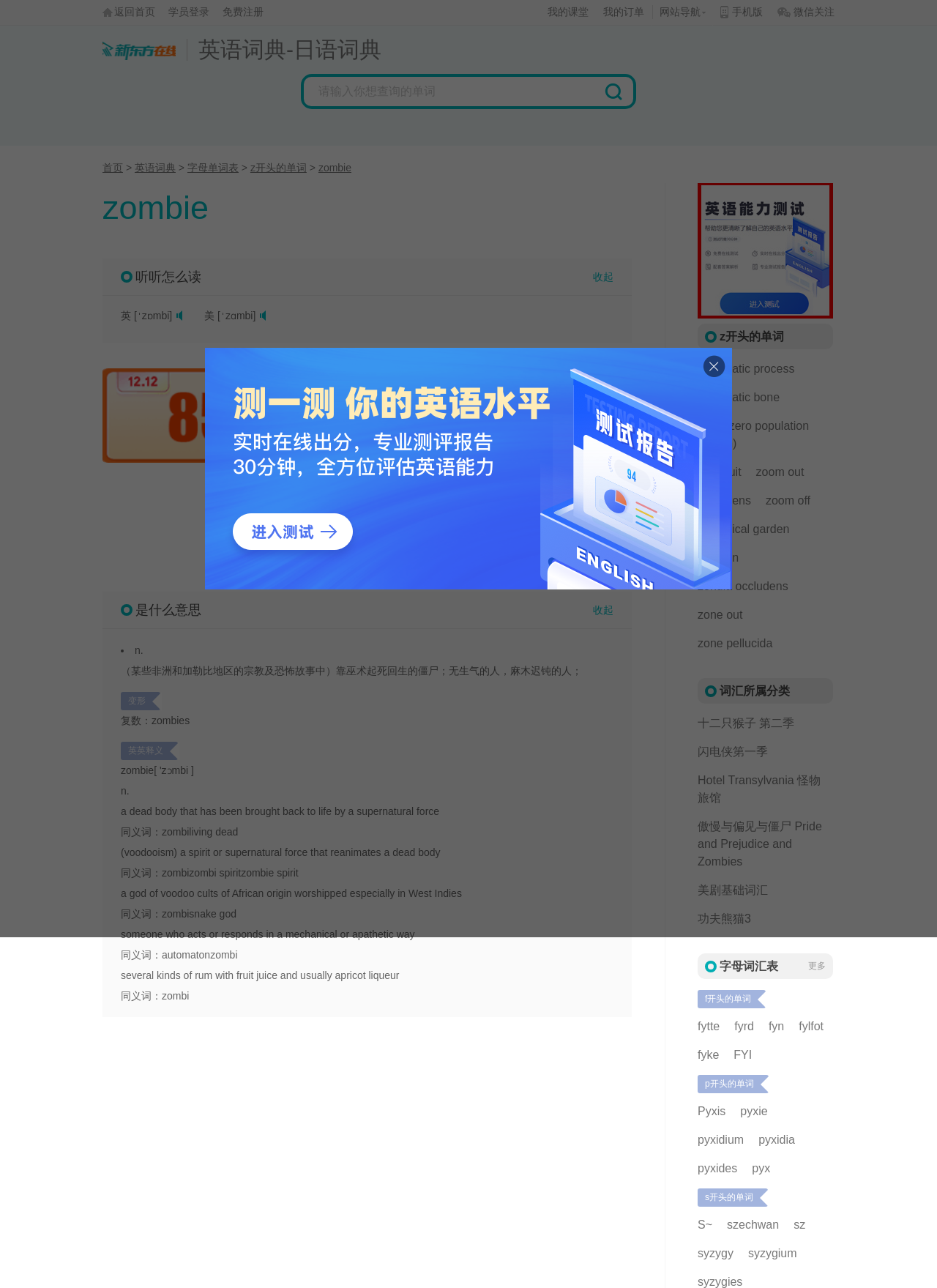Deliver a detailed narrative of the webpage's visual and textual elements.

This webpage is a dictionary page for the word "zombie" on a Chinese online English dictionary website. At the top of the page, there are several links to navigate to other parts of the website, including "返回首页" (return to homepage), "学员登录" (student login), "免费注册" (free registration), and "网站导航" (website navigation).

Below the navigation links, there is a search bar where users can input a word to search for its definition. On the left side of the search bar, there are links to other language dictionaries, including English, Japanese, and Korean.

The main content of the page is the definition of the word "zombie". The word is displayed in a large font, followed by its pronunciation in both British and American English. Below the pronunciation, there are several sections explaining the meaning of the word, including its noun forms, verb forms, and example sentences.

The page also includes a section on the word's etymology, as well as a list of related words and phrases. Additionally, there are links to other words that start with the letter "z", such as "zygomatic process", "zygomatic bone", and "zoot suit".

On the right side of the page, there are several links to other resources, including a list of words that start with the letter "z", a list of words related to movies and TV shows, and a list of words related to biology and medicine.

At the bottom of the page, there are links to navigate to other parts of the website, including a link to the homepage and a link to a page with more words that start with the letter "z".